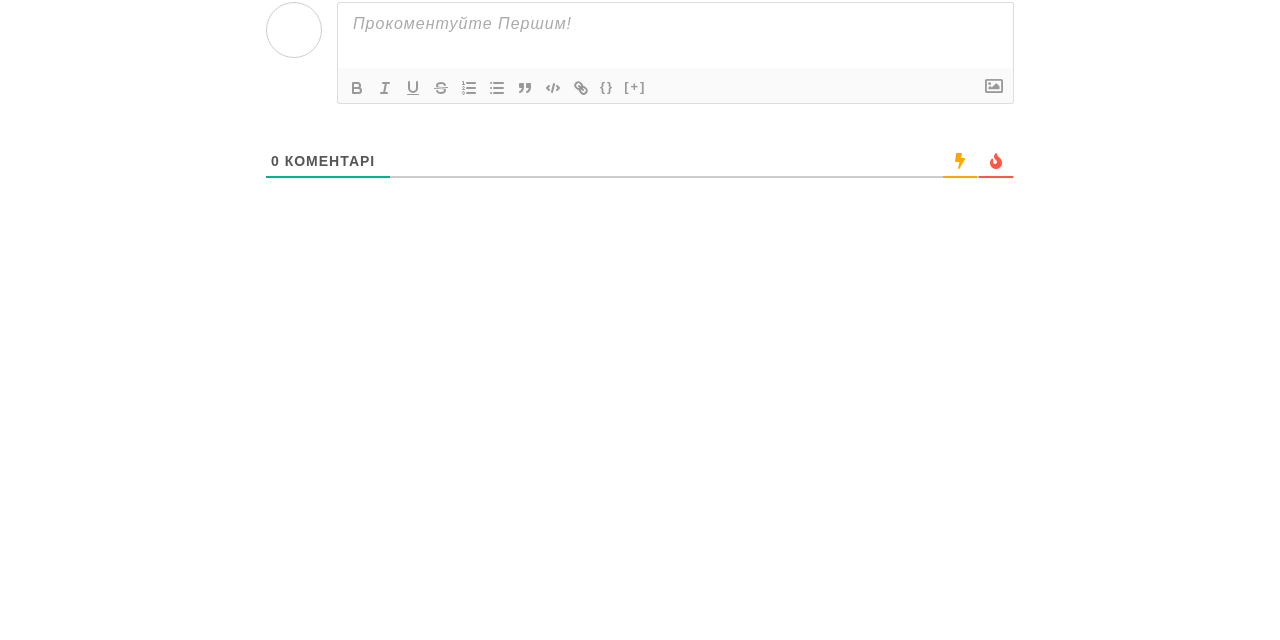Given the element description parent_node: {} title="Ненумерованний Список" value="bullet", identify the bounding box coordinates for the UI element on the webpage screenshot. The format should be (top-left x, top-left y, bottom-right x, bottom-right y), with values between 0 and 1.

[0.377, 0.119, 0.399, 0.156]